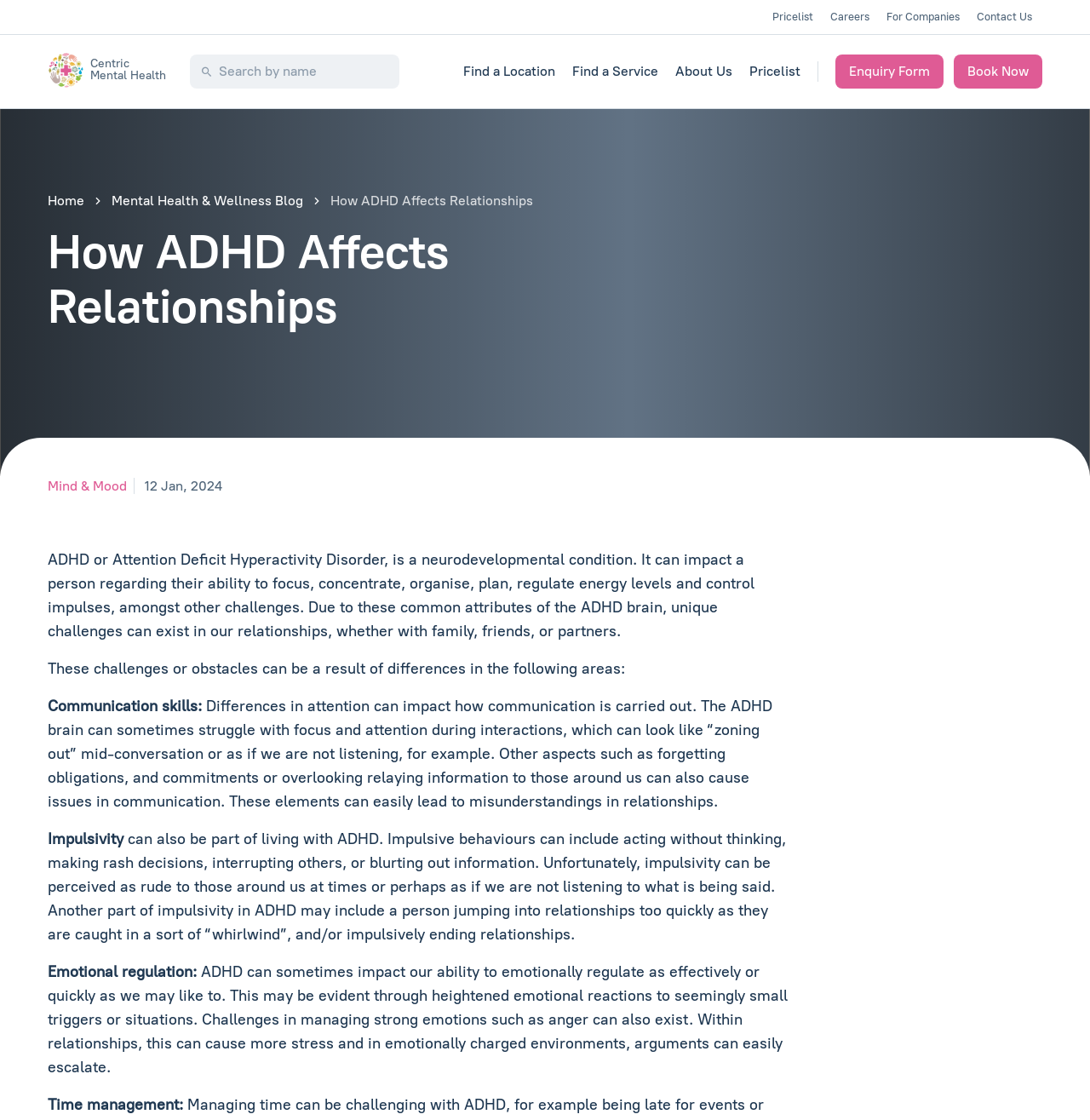Create a detailed narrative describing the layout and content of the webpage.

This webpage is about how ADHD affects relationships. At the top, there are several links to different sections of the website, including "Pricelist", "Careers", "For Companies", and "Contact Us". Below these links, there is a search bar with a placeholder text "Search by name". To the right of the search bar, there are links to "Find a Location", "Find a Service", "About Us", and "Pricelist" again.

On the left side of the page, there is a navigation menu with links to "Home", "Mental Health & Wellness Blog", and "Enquiry Form". Below the navigation menu, there is a heading that reads "How ADHD Affects Relationships". 

The main content of the page starts with a brief introduction to ADHD, explaining that it is a neurodevelopmental condition that can impact a person's ability to focus, concentrate, organize, plan, regulate energy levels, and control impulses. The text then discusses how ADHD can affect relationships with family, friends, or partners, highlighting unique challenges in areas such as communication skills, impulsivity, emotional regulation, and time management.

The text is divided into sections, each focusing on a specific aspect of how ADHD affects relationships. There are no images on the page, but the text is well-structured and easy to follow. Overall, the webpage provides informative content about the impact of ADHD on relationships.